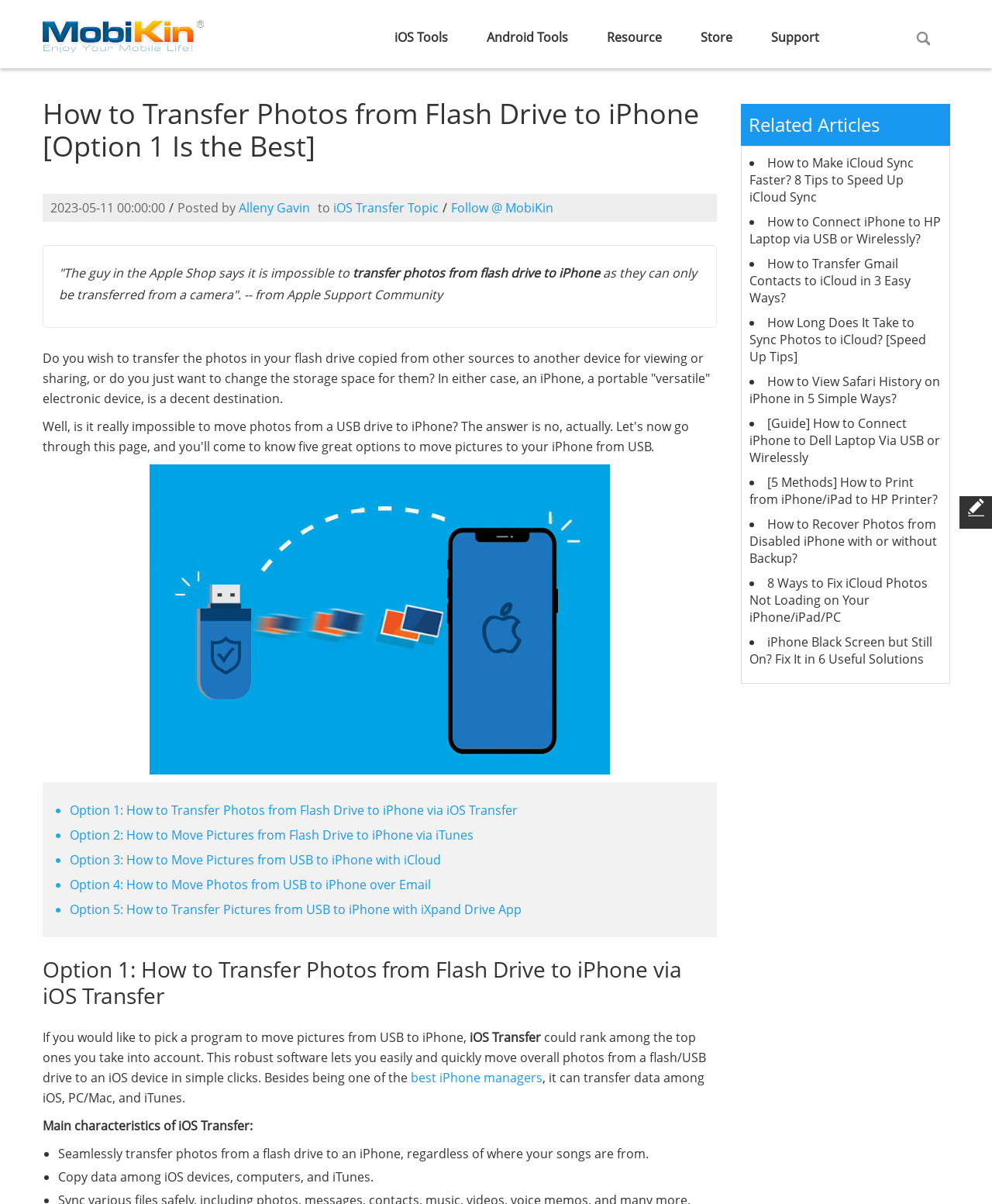What is the purpose of the image displayed in the article?
Please give a well-detailed answer to the question.

The image displayed in the article is likely used to illustrate the process of transferring photos from a flash drive to an iPhone, which is the main topic of the article. The image may show a flash drive connected to an iPhone or a computer, with photos being transferred between devices.